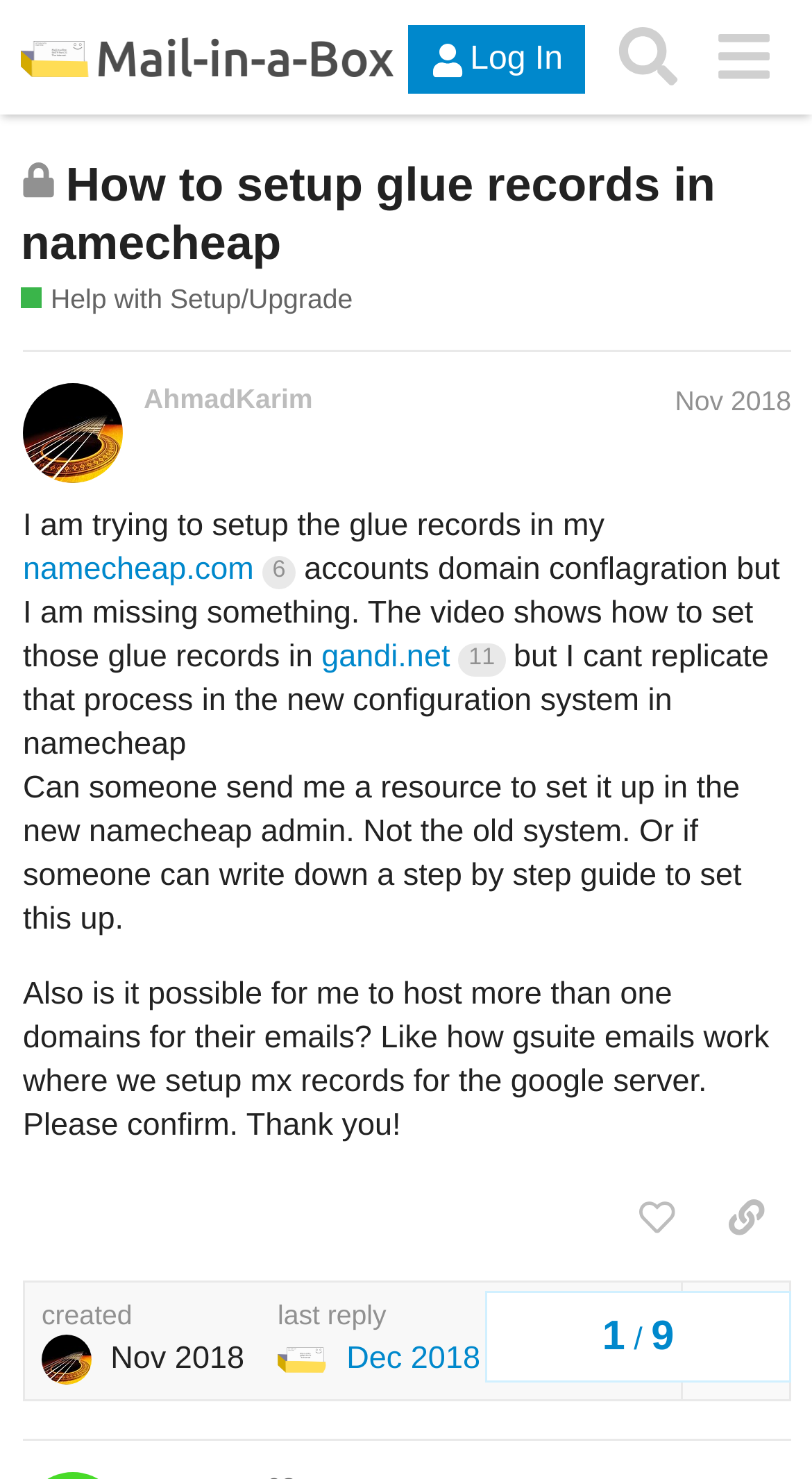What is the topic of this forum post?
Using the information from the image, provide a comprehensive answer to the question.

I determined the topic of this forum post by reading the heading 'How to setup glue records in namecheap' and the text content of the post, which discusses setting up glue records in Namecheap and Gandi.net.